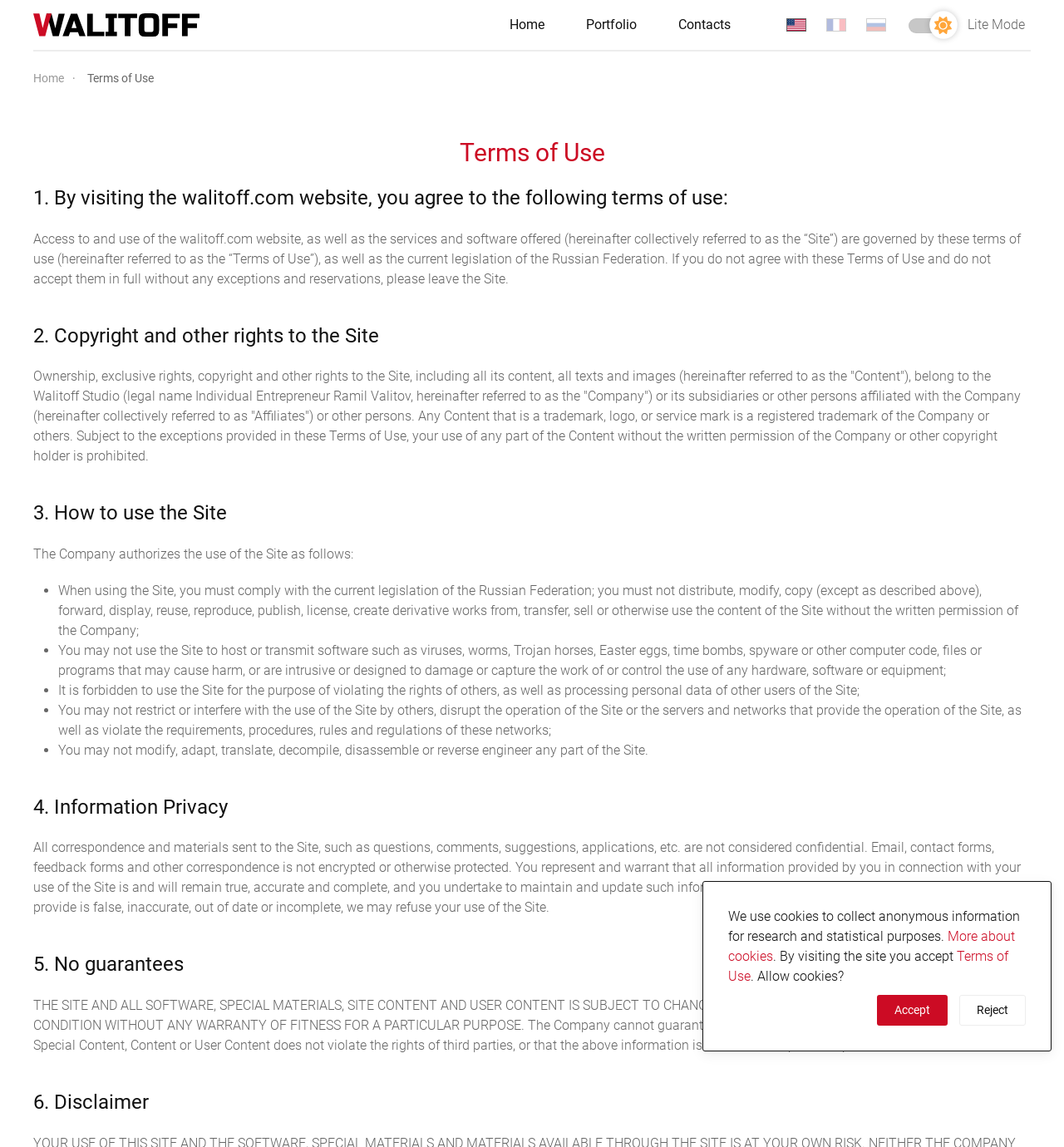Give a concise answer using only one word or phrase for this question:
What is the logo of the website?

Logo of Walitoff Studio